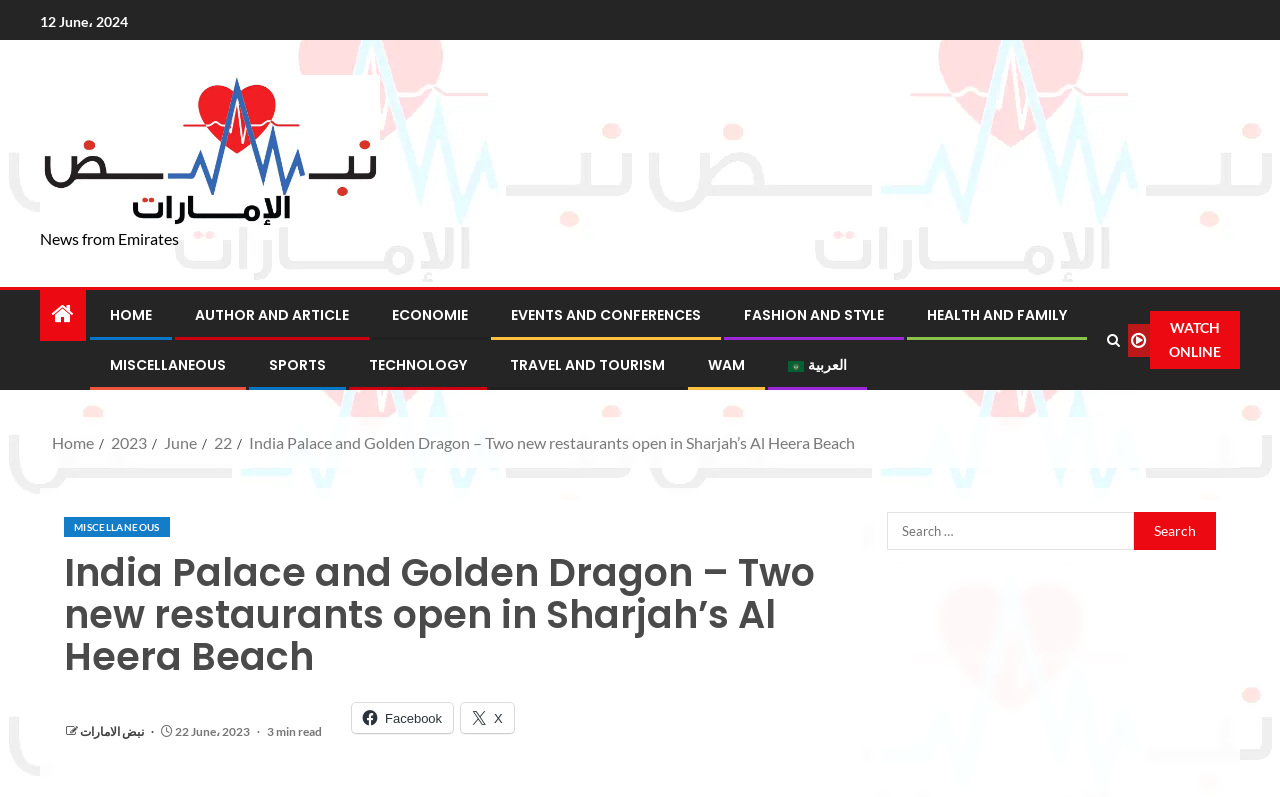Locate the bounding box coordinates of the element that should be clicked to execute the following instruction: "Click on the HOME link".

[0.086, 0.383, 0.119, 0.408]